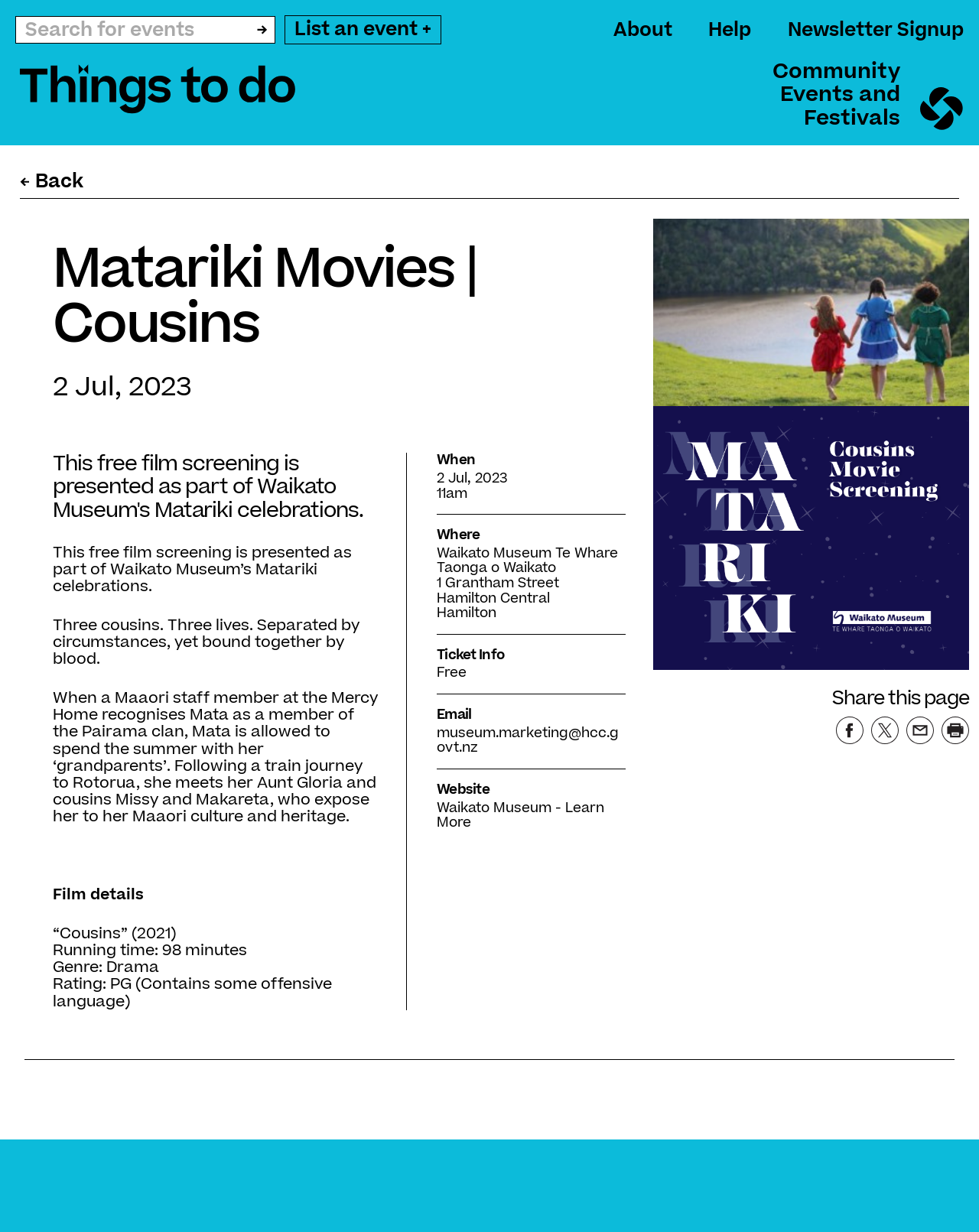Given the element description, predict the bounding box coordinates in the format (top-left x, top-left y, bottom-right x, bottom-right y), using floating point numbers between 0 and 1: About

[0.626, 0.013, 0.686, 0.035]